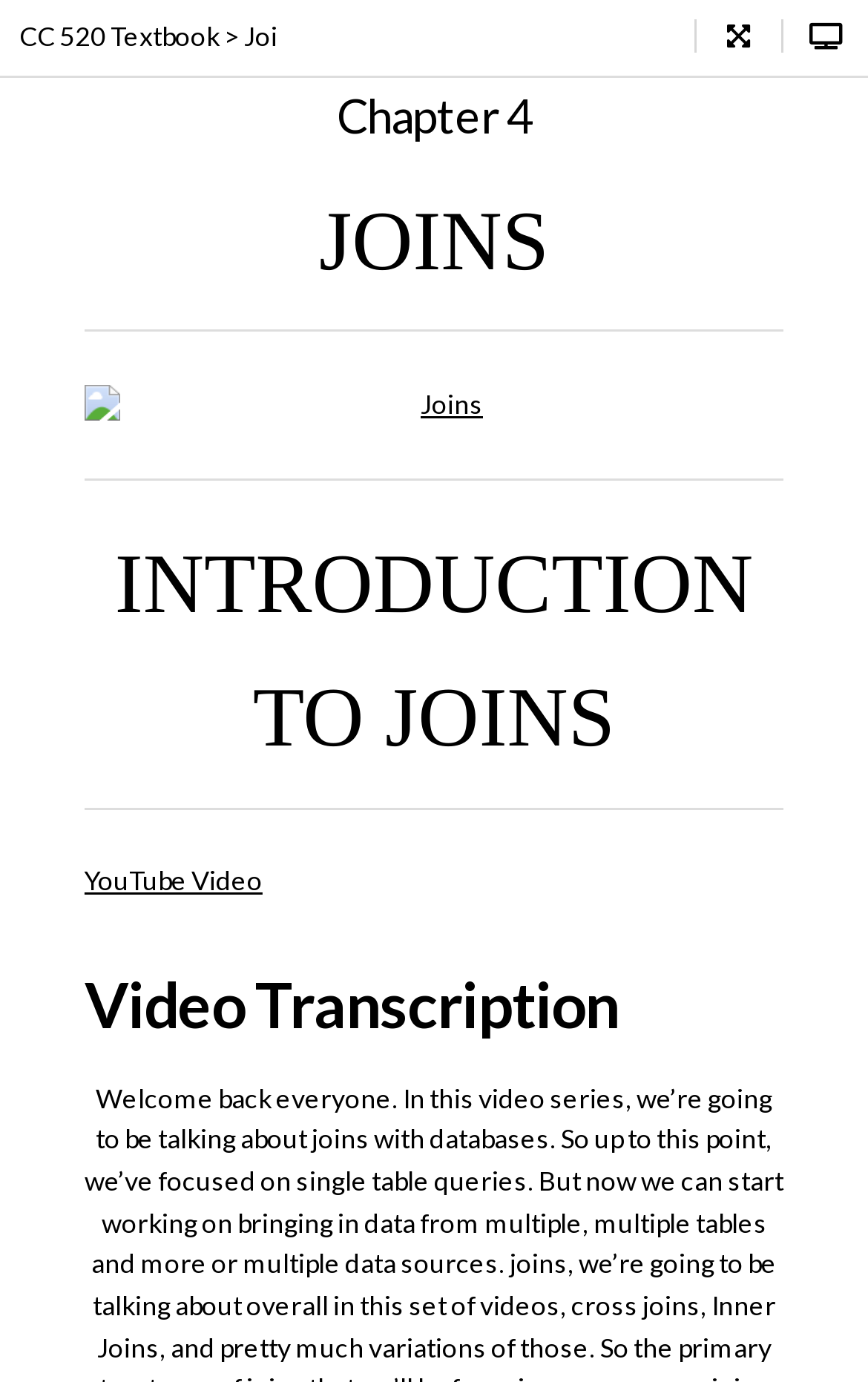Find the bounding box coordinates for the HTML element described in this sentence: "title="Embeddable Version"". Provide the coordinates as four float numbers between 0 and 1, in the format [left, top, right, bottom].

[0.799, 0.014, 0.9, 0.038]